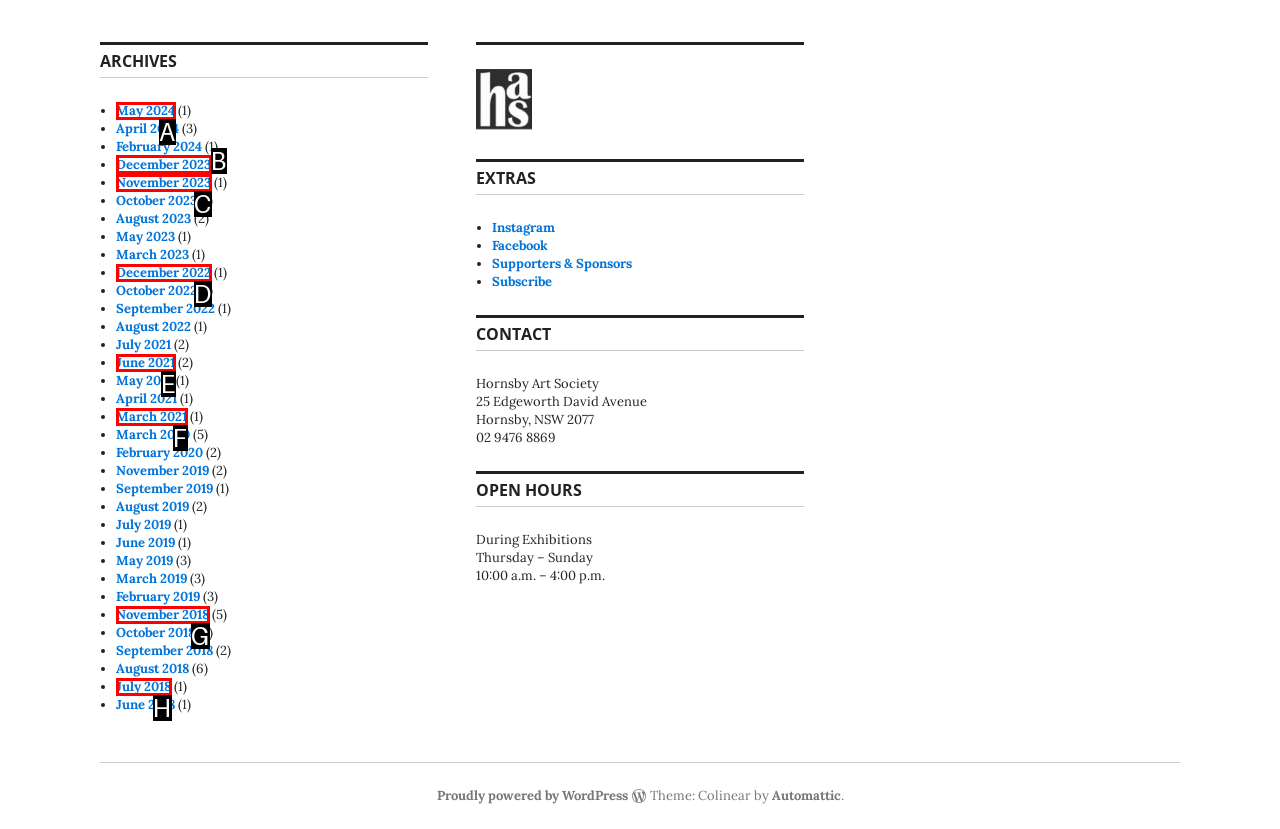Identify the correct option to click in order to complete this task: View archives for December 2023
Answer with the letter of the chosen option directly.

B